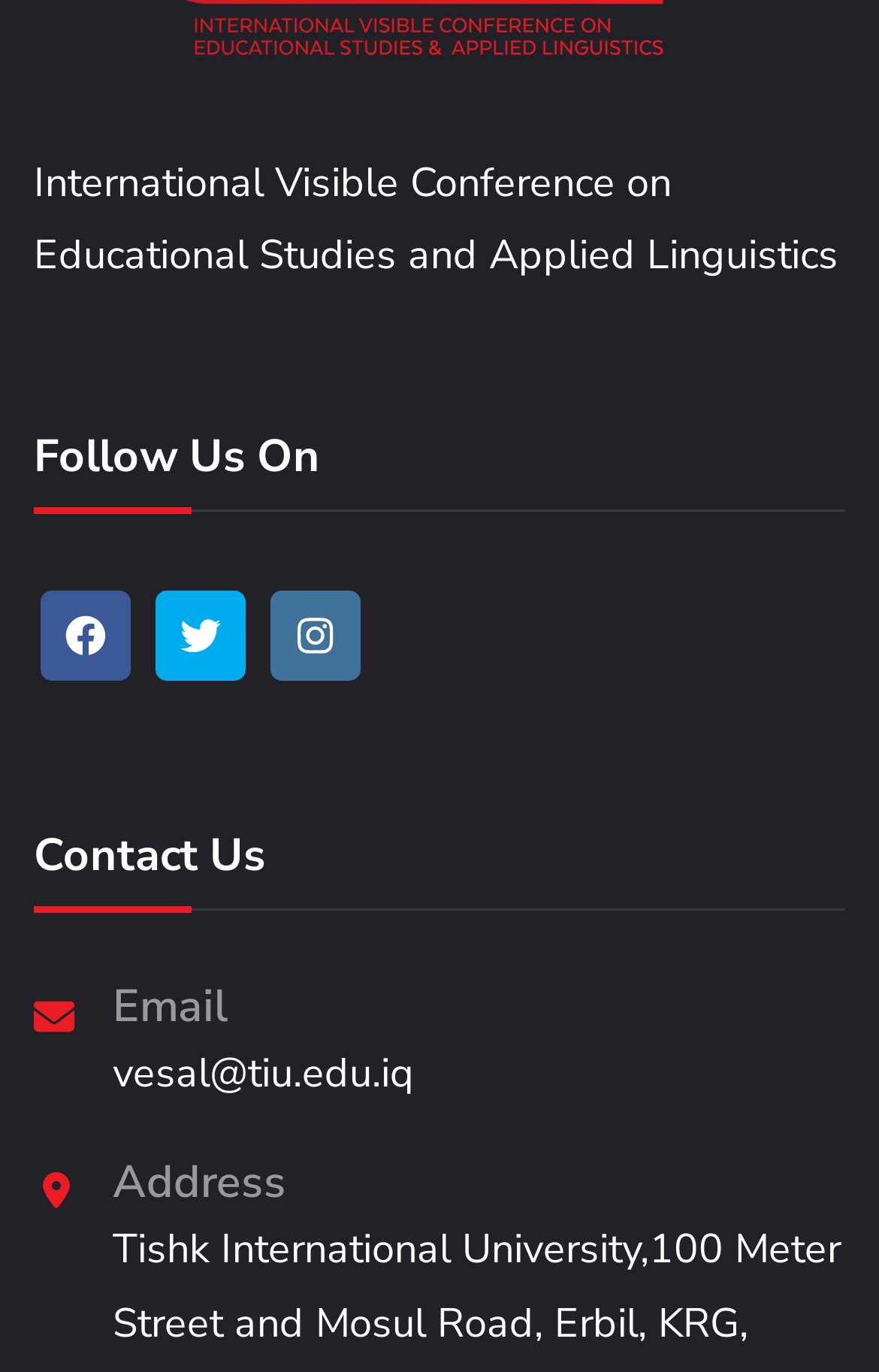What is the name of the conference?
With the help of the image, please provide a detailed response to the question.

The name of the conference can be found in the static text element at the top of the webpage, which reads 'International Visible Conference on Educational Studies and Applied Linguistics'.